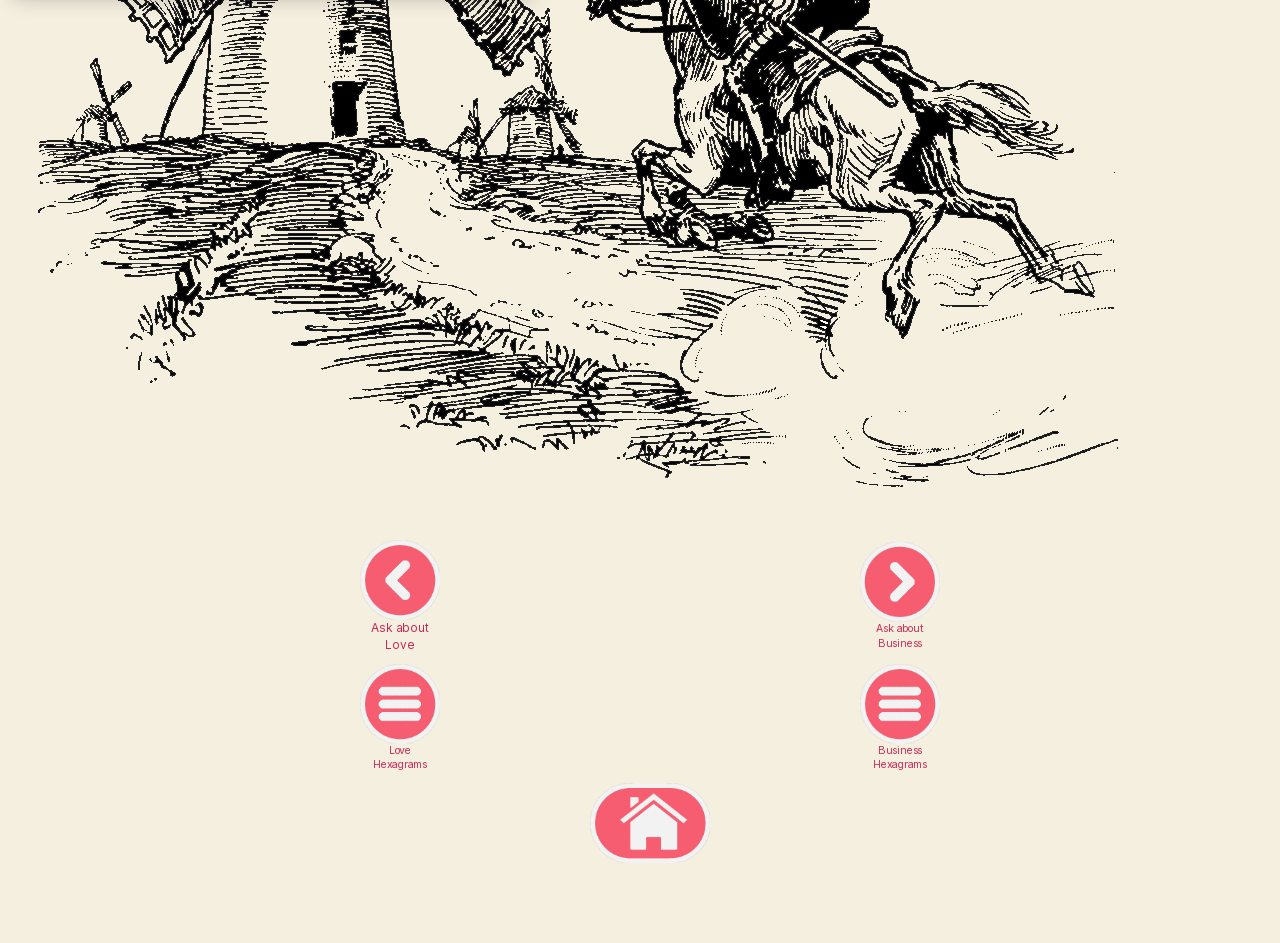Predict the bounding box of the UI element based on this description: "LoveHexagrams".

[0.129, 0.704, 0.496, 0.819]